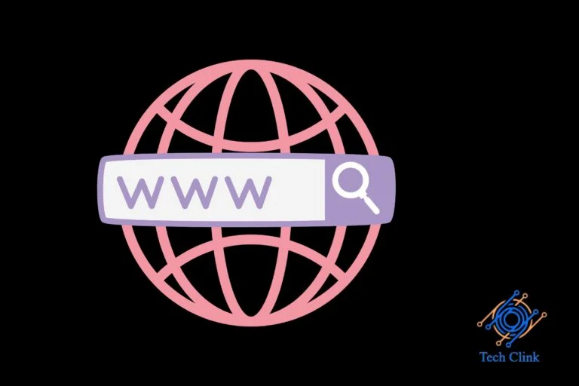What is the background color of the image?
From the details in the image, provide a complete and detailed answer to the question.

The background of the image is a solid black, which contrasts with the vibrant colors of the globe and search bar, enhancing their visibility.